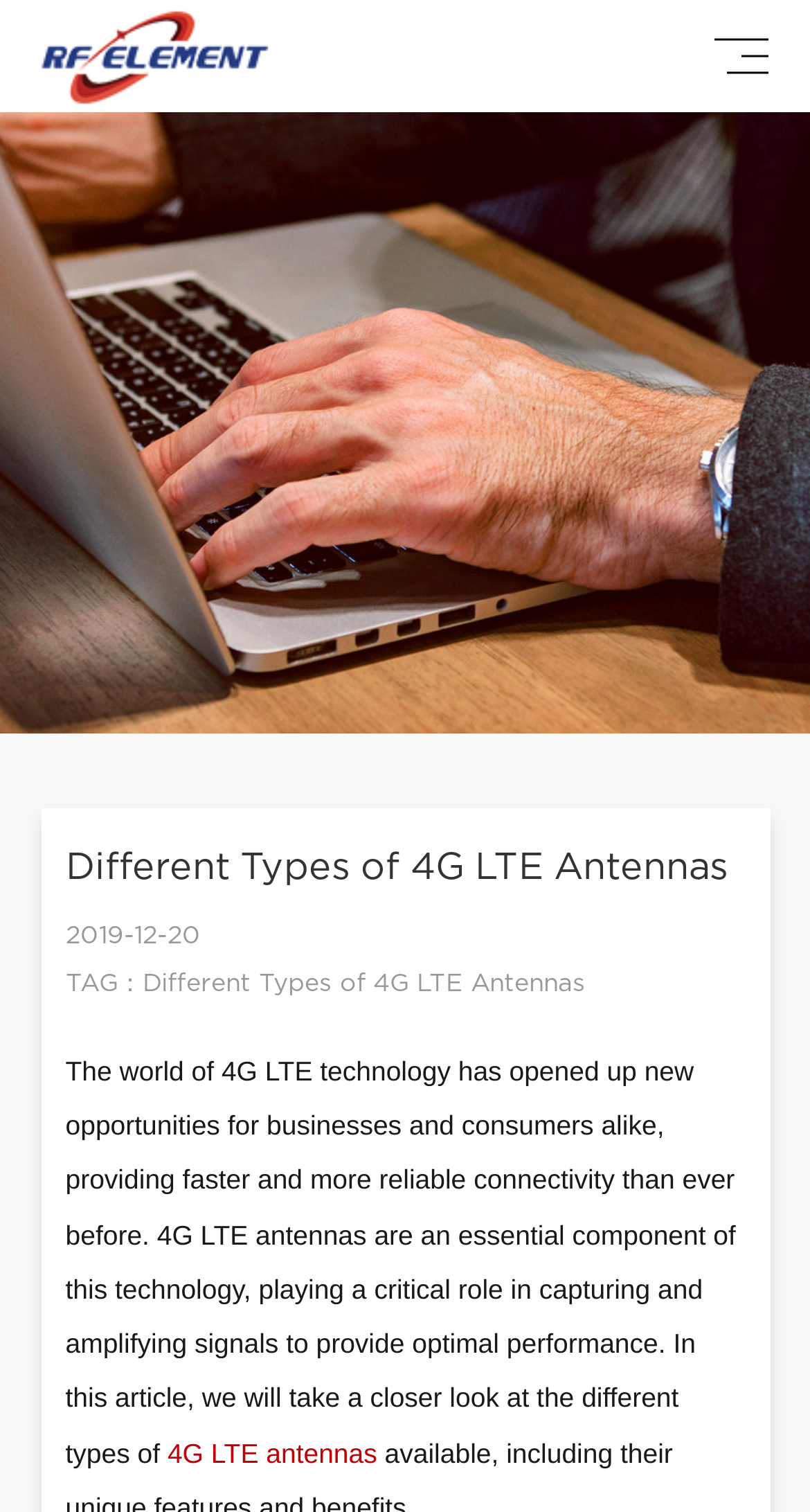Provide the bounding box coordinates for the UI element that is described by this text: "4G LTE antennas". The coordinates should be in the form of four float numbers between 0 and 1: [left, top, right, bottom].

[0.207, 0.949, 0.466, 0.97]